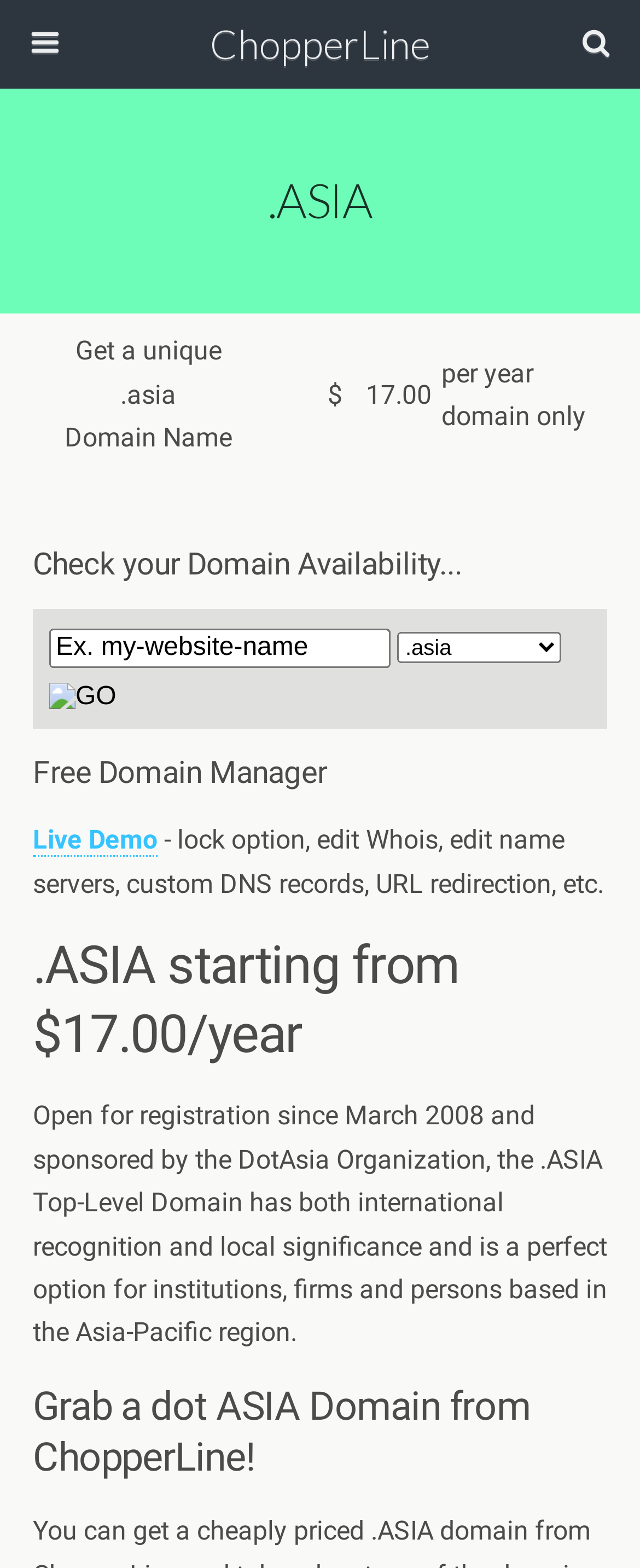What is the purpose of the textbox?
Please provide a full and detailed response to the question.

The textbox is located next to the 'Search' button and has a placeholder text 'Búsqueda en este sitio…', indicating that it is used to input a domain name to search for its availability.